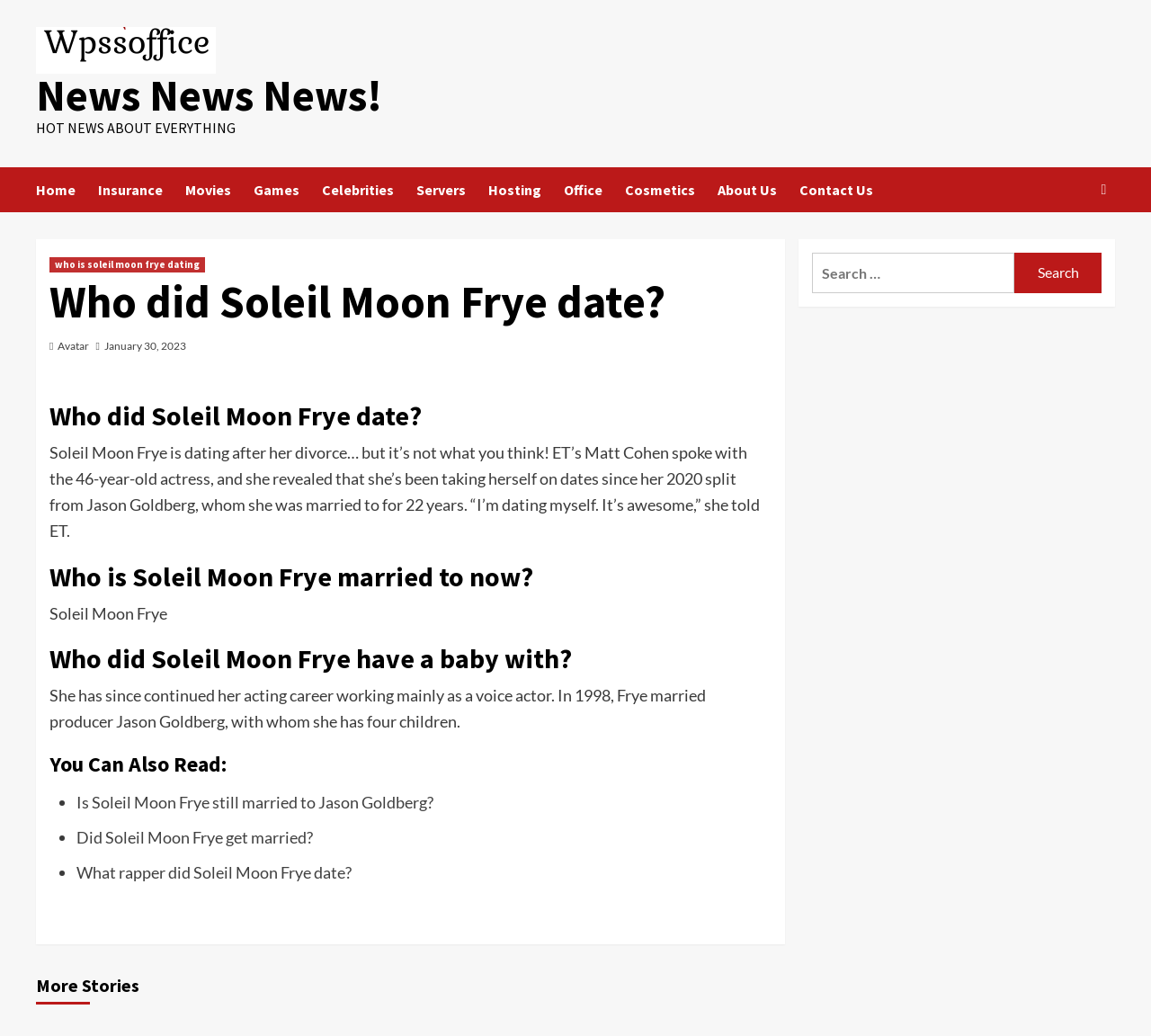Predict the bounding box of the UI element based on this description: "Follow".

None